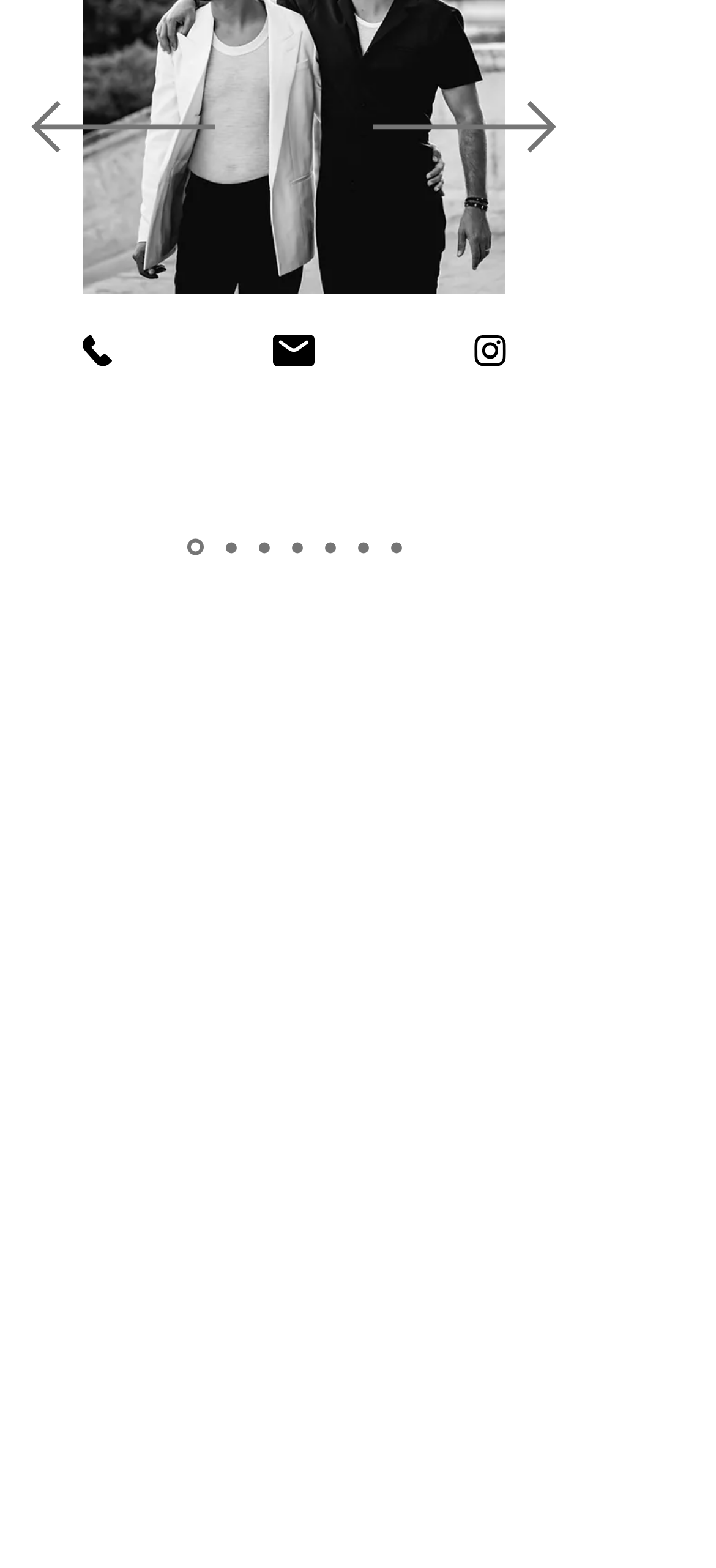Provide the bounding box coordinates of the HTML element this sentence describes: "parent_node: ​ aria-label="Vorige"".

[0.044, 0.065, 0.3, 0.101]